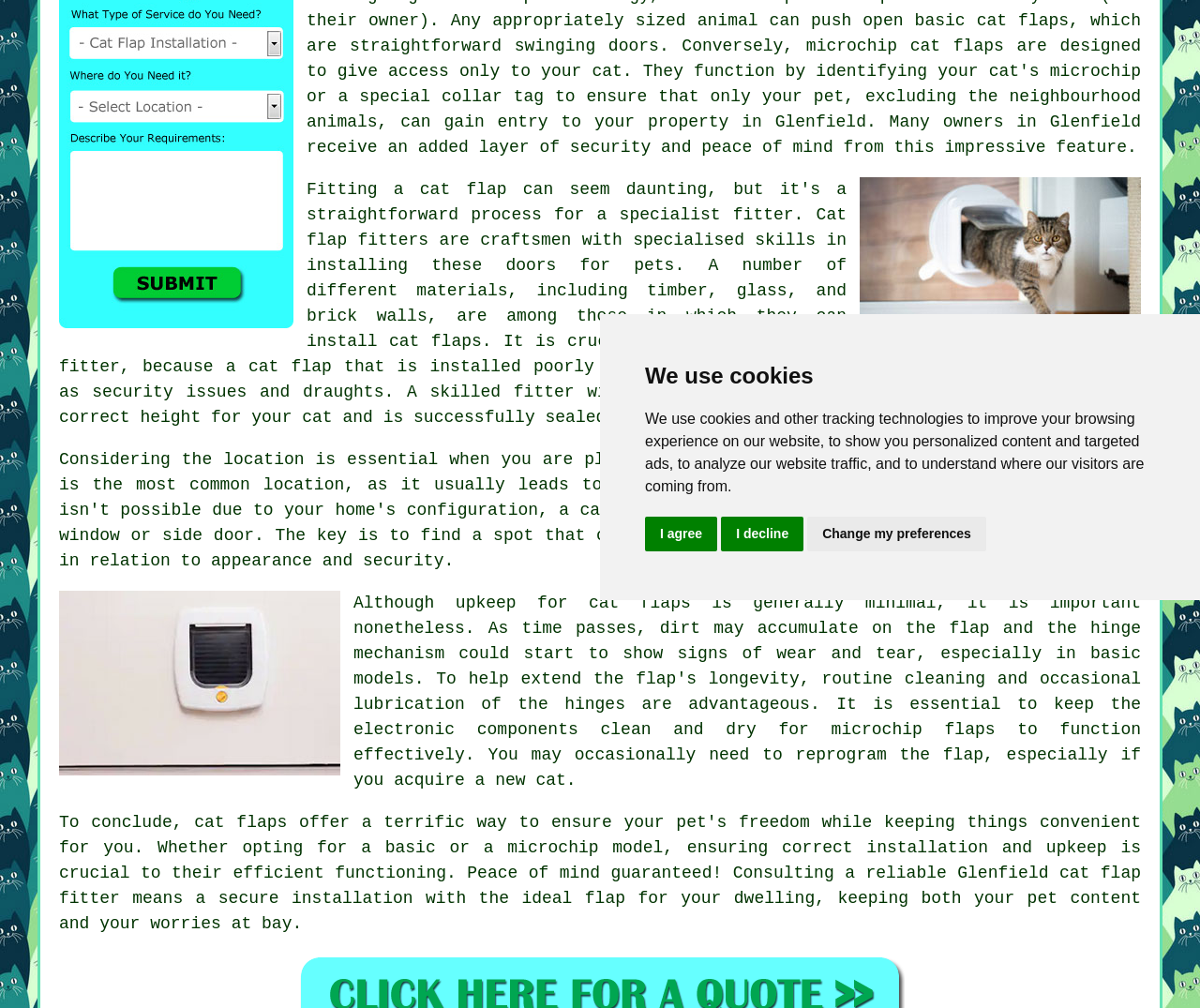Calculate the bounding box coordinates of the UI element given the description: "cat flap fitter".

[0.049, 0.857, 0.951, 0.901]